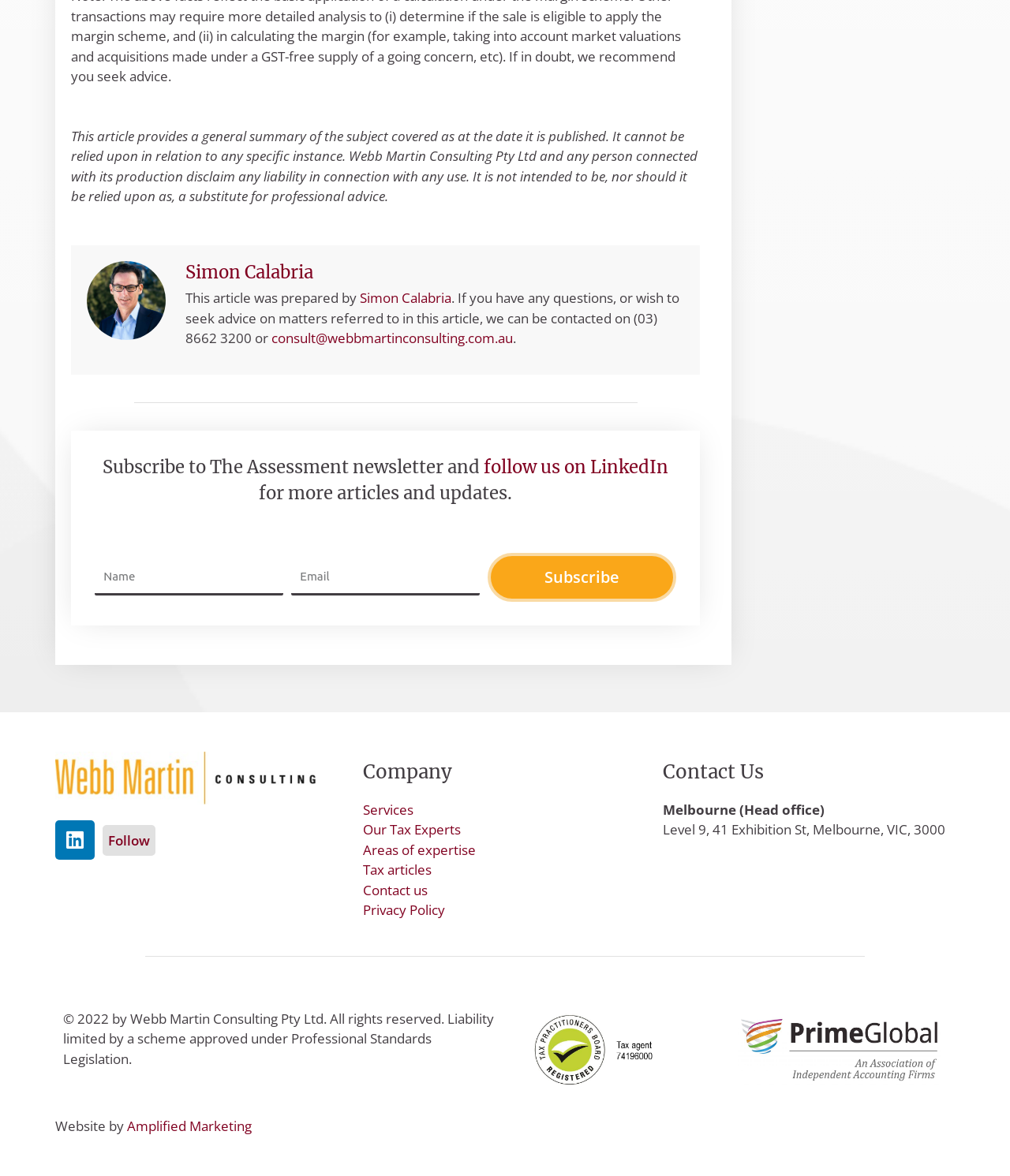Give a one-word or short-phrase answer to the following question: 
What is the phone number to contact?

(03) 8662 3200